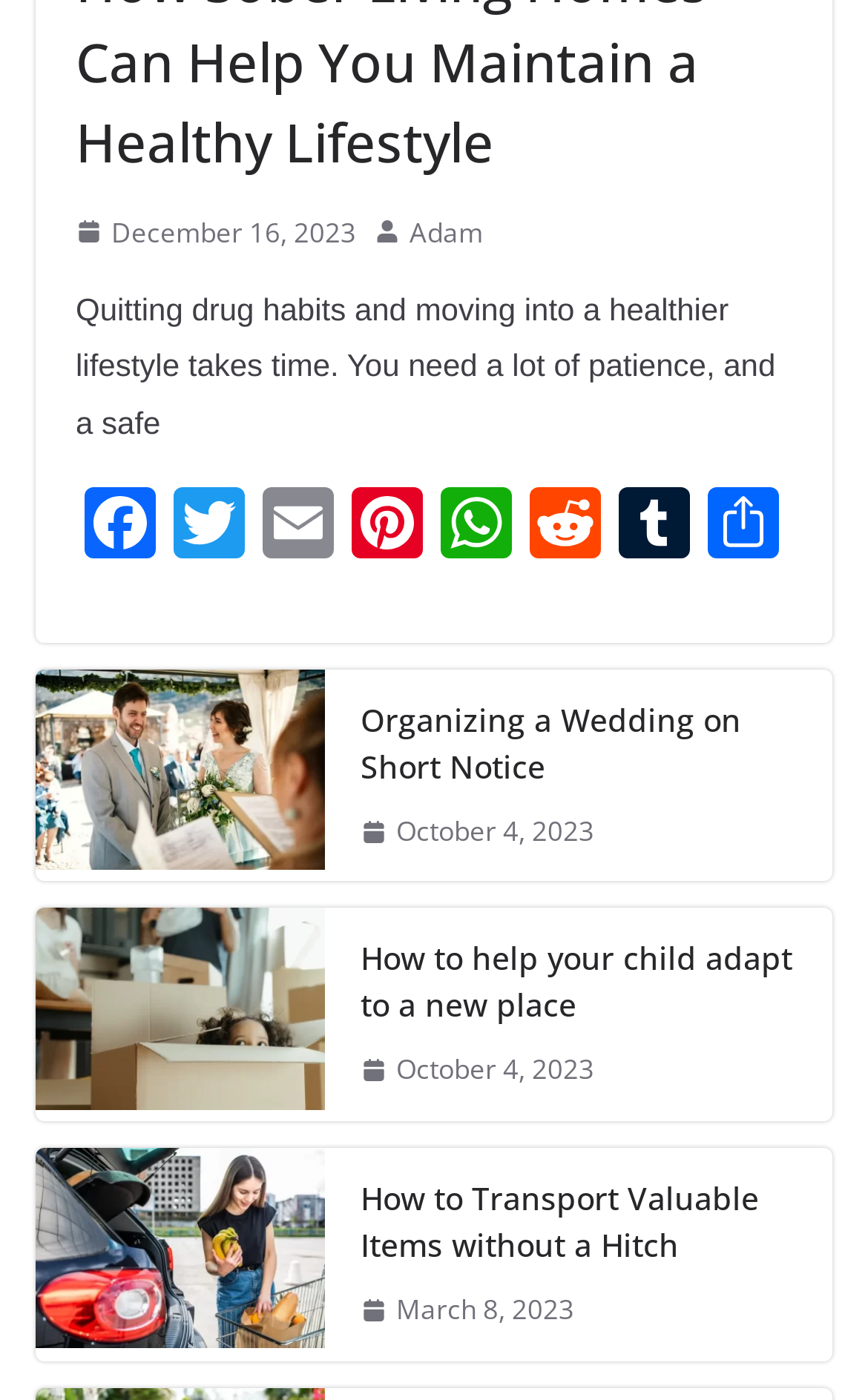Pinpoint the bounding box coordinates of the clickable element needed to complete the instruction: "Click on the 'October 4, 2023' link". The coordinates should be provided as four float numbers between 0 and 1: [left, top, right, bottom].

[0.415, 0.576, 0.685, 0.611]